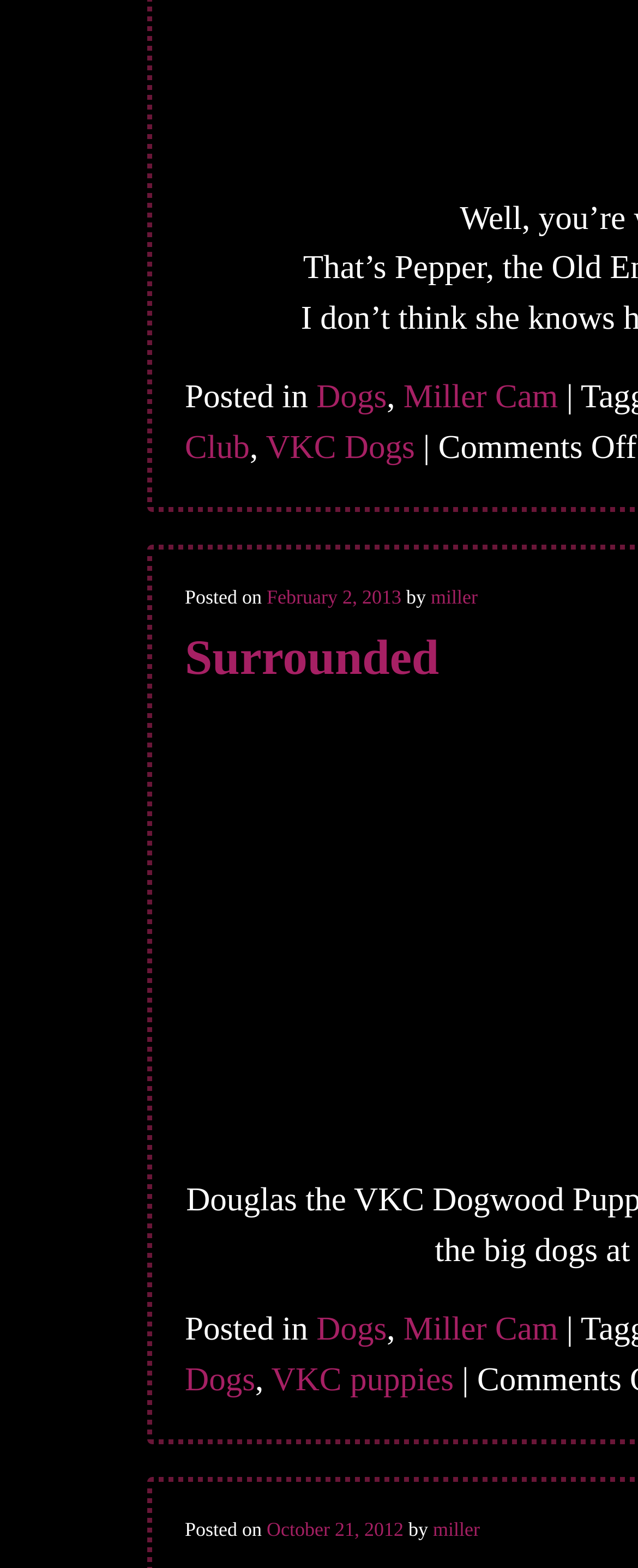Please specify the bounding box coordinates of the area that should be clicked to accomplish the following instruction: "follow the fifteenth link". The coordinates should consist of four float numbers between 0 and 1, i.e., [left, top, right, bottom].

None